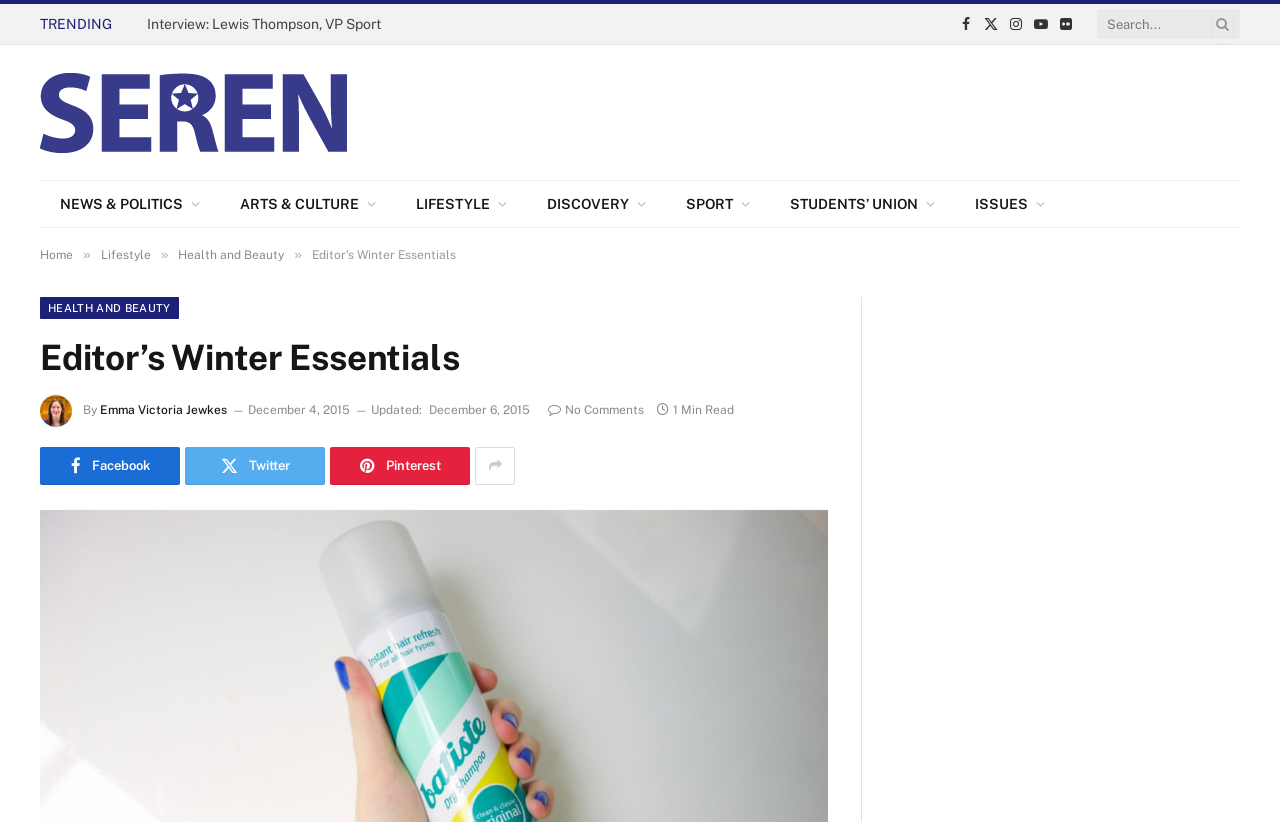Please answer the following question using a single word or phrase: How many comments does the article have?

No Comments